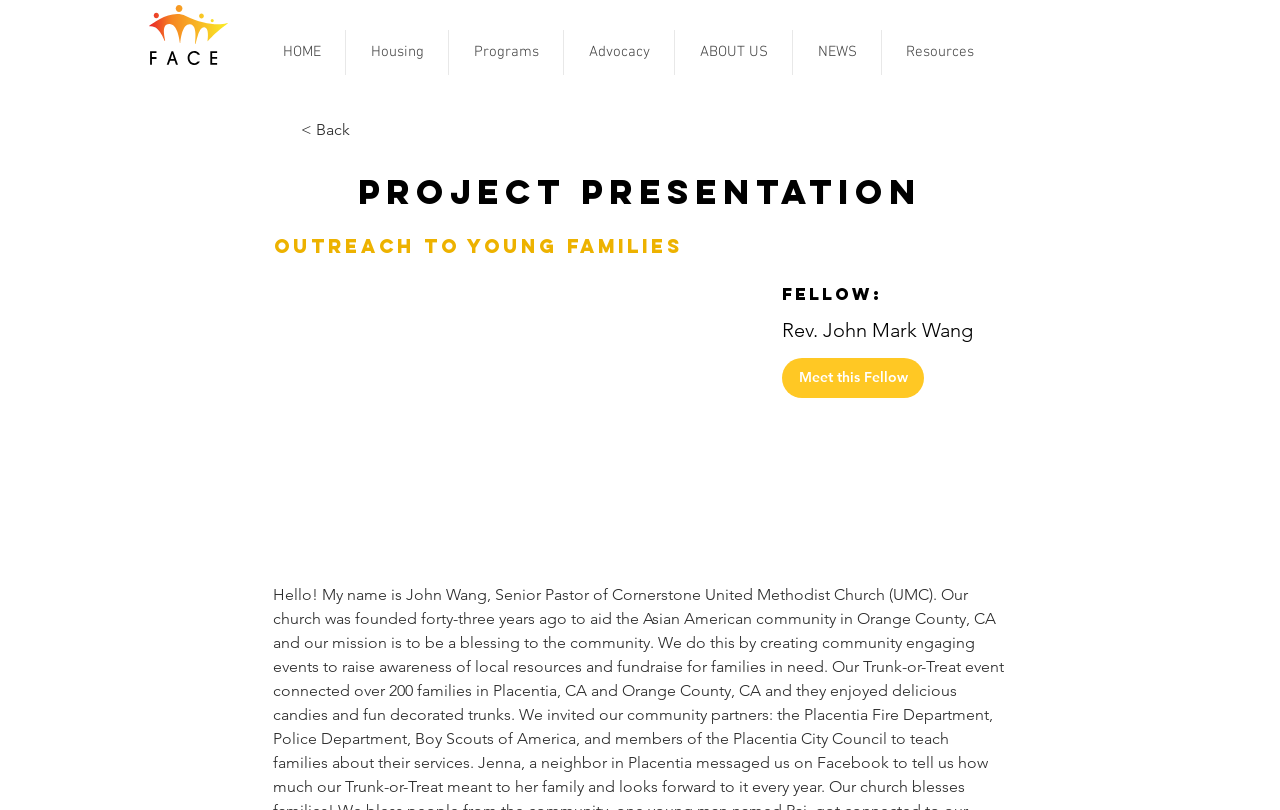Identify the bounding box coordinates of the clickable region necessary to fulfill the following instruction: "meet this fellow". The bounding box coordinates should be four float numbers between 0 and 1, i.e., [left, top, right, bottom].

[0.611, 0.442, 0.722, 0.491]